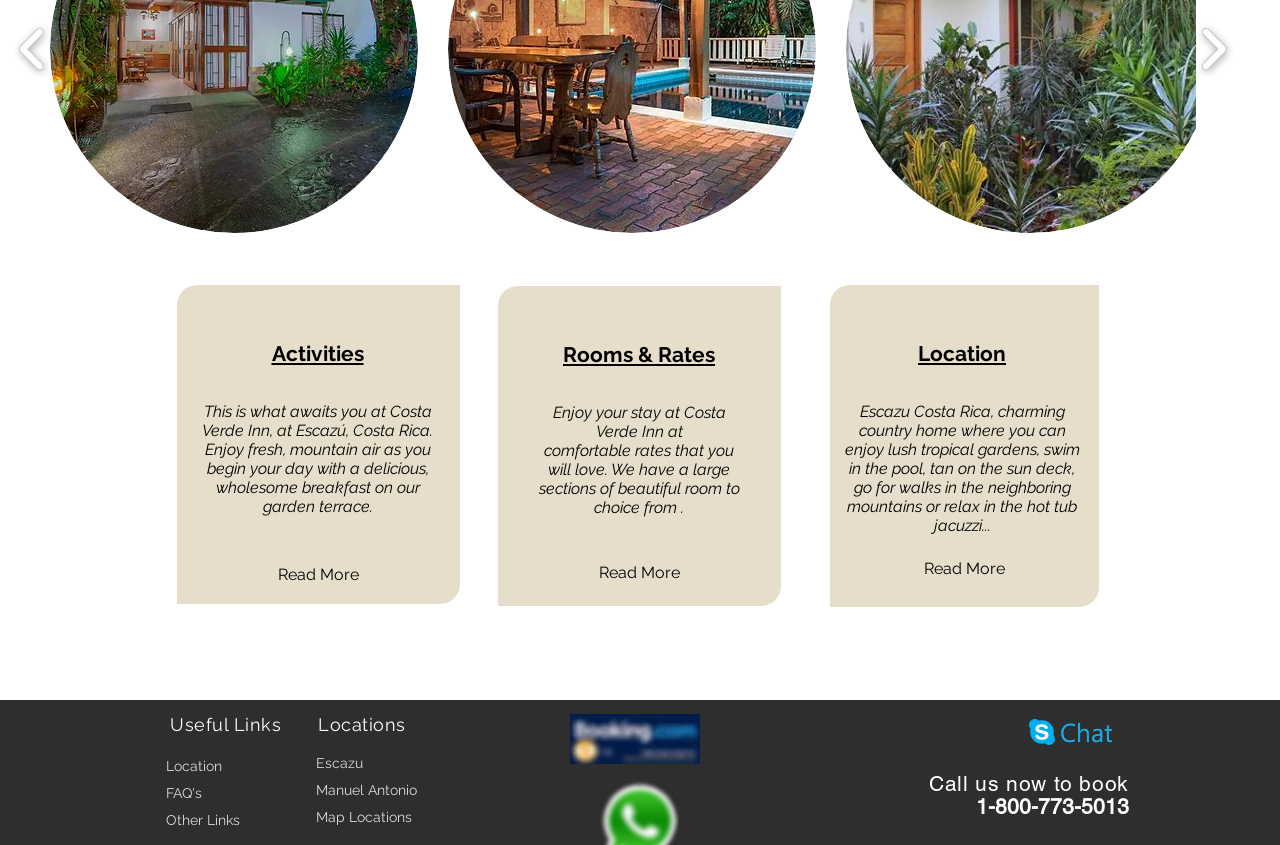Identify the bounding box coordinates of the section that should be clicked to achieve the task described: "Call to book".

[0.68, 0.941, 0.882, 0.968]